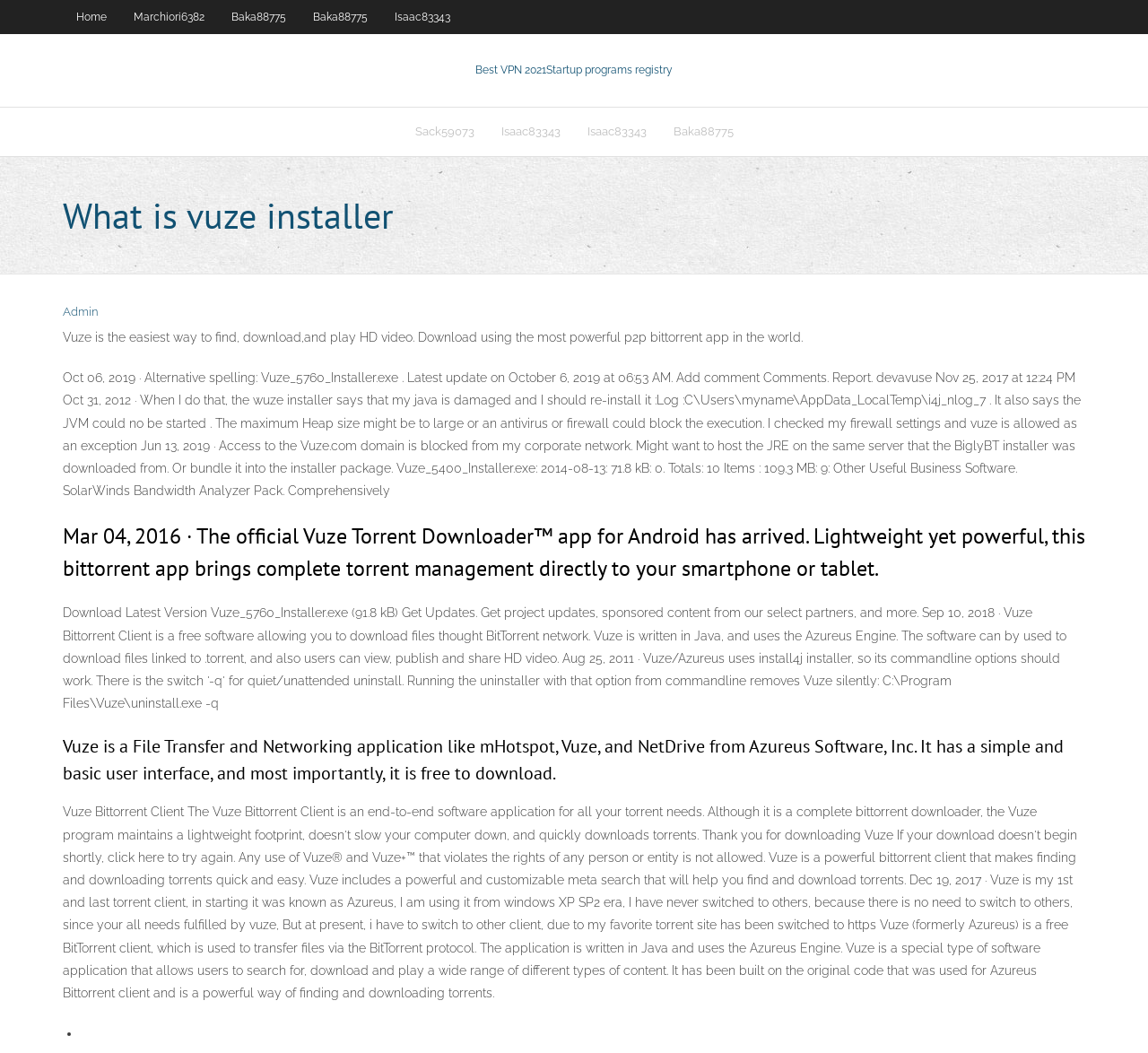Please specify the bounding box coordinates of the element that should be clicked to execute the given instruction: 'Click on 'LafargeHolcim revamps its management structure...' news'. Ensure the coordinates are four float numbers between 0 and 1, expressed as [left, top, right, bottom].

None